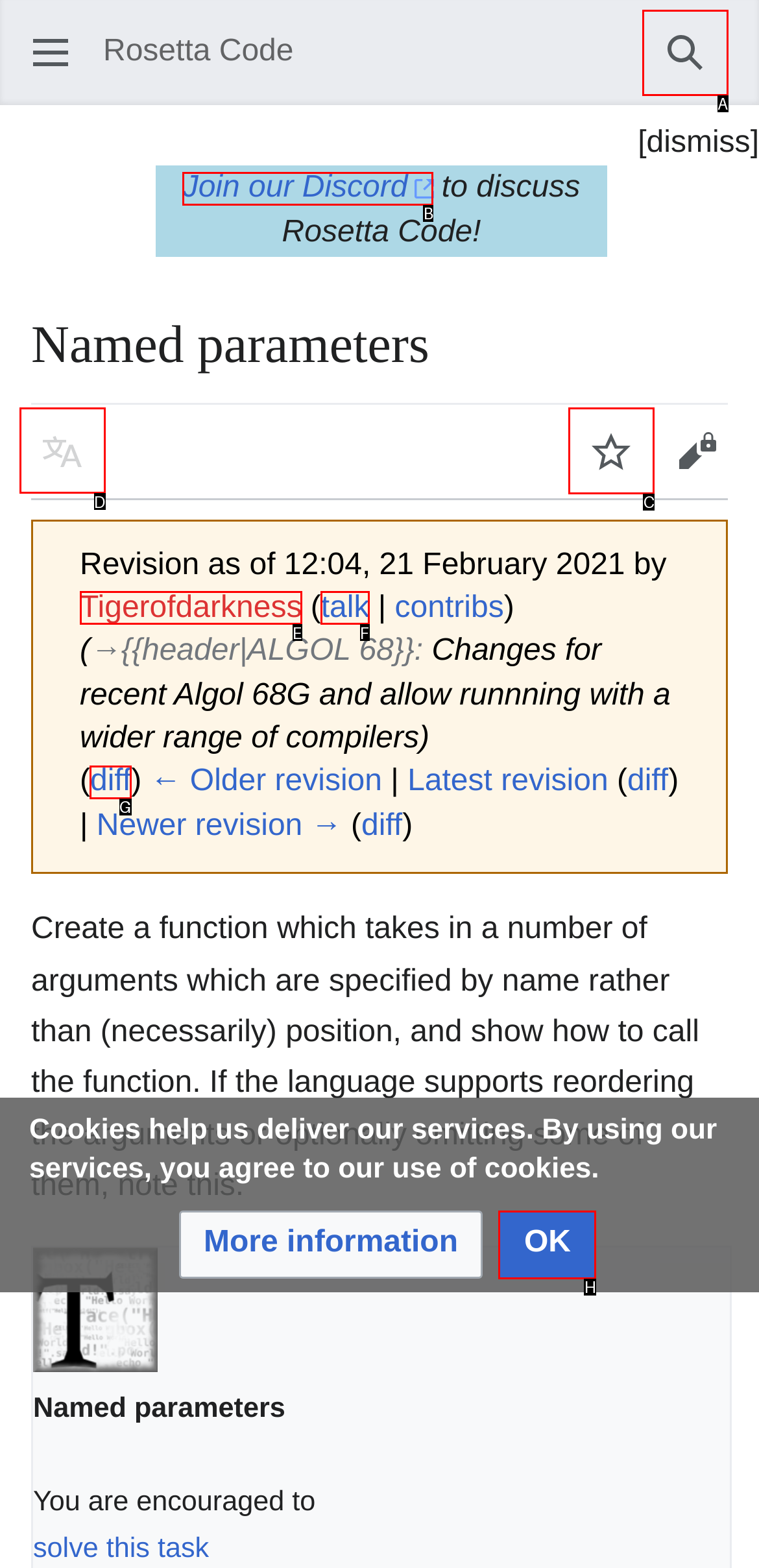Identify the appropriate lettered option to execute the following task: Watch the page
Respond with the letter of the selected choice.

C